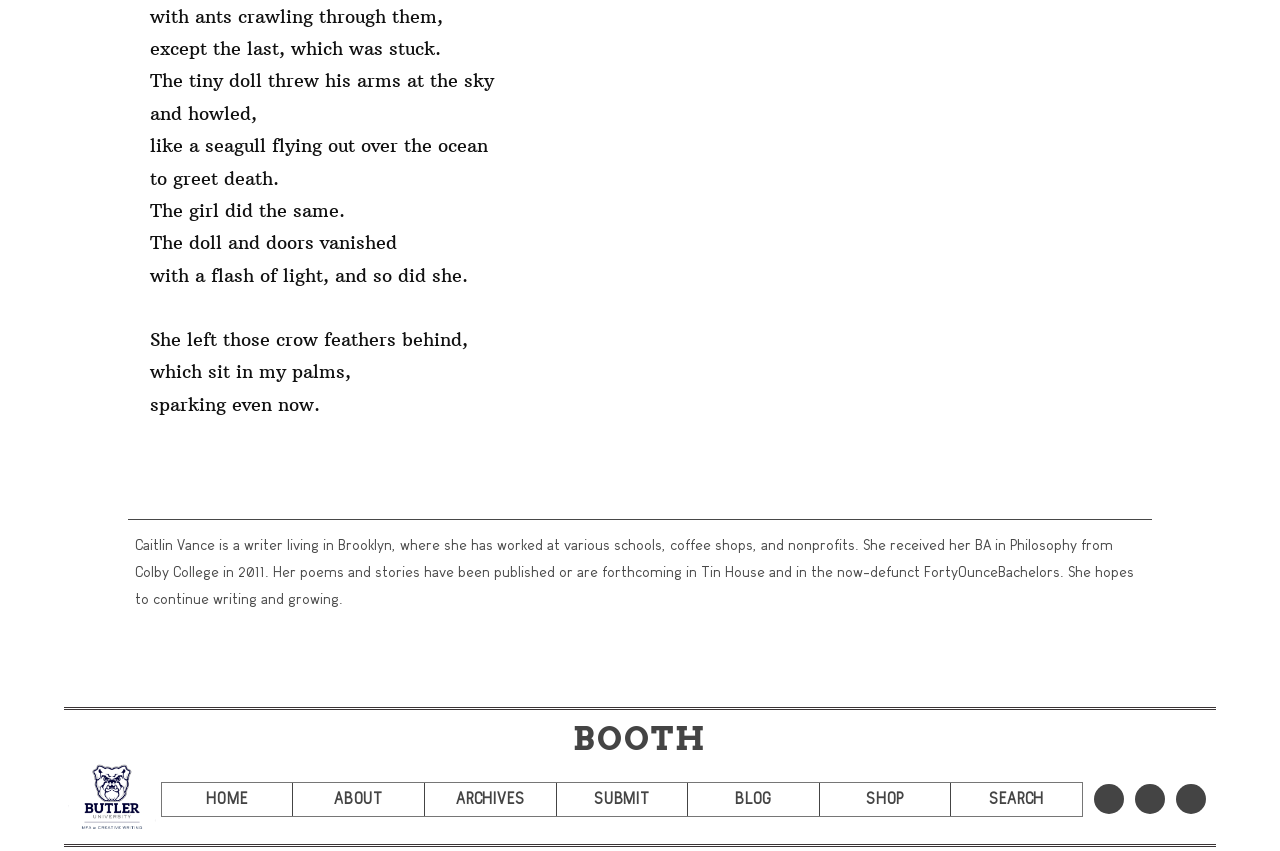Pinpoint the bounding box coordinates of the clickable area necessary to execute the following instruction: "visit the Butler MFA page". The coordinates should be given as four float numbers between 0 and 1, namely [left, top, right, bottom].

[0.053, 0.898, 0.126, 0.974]